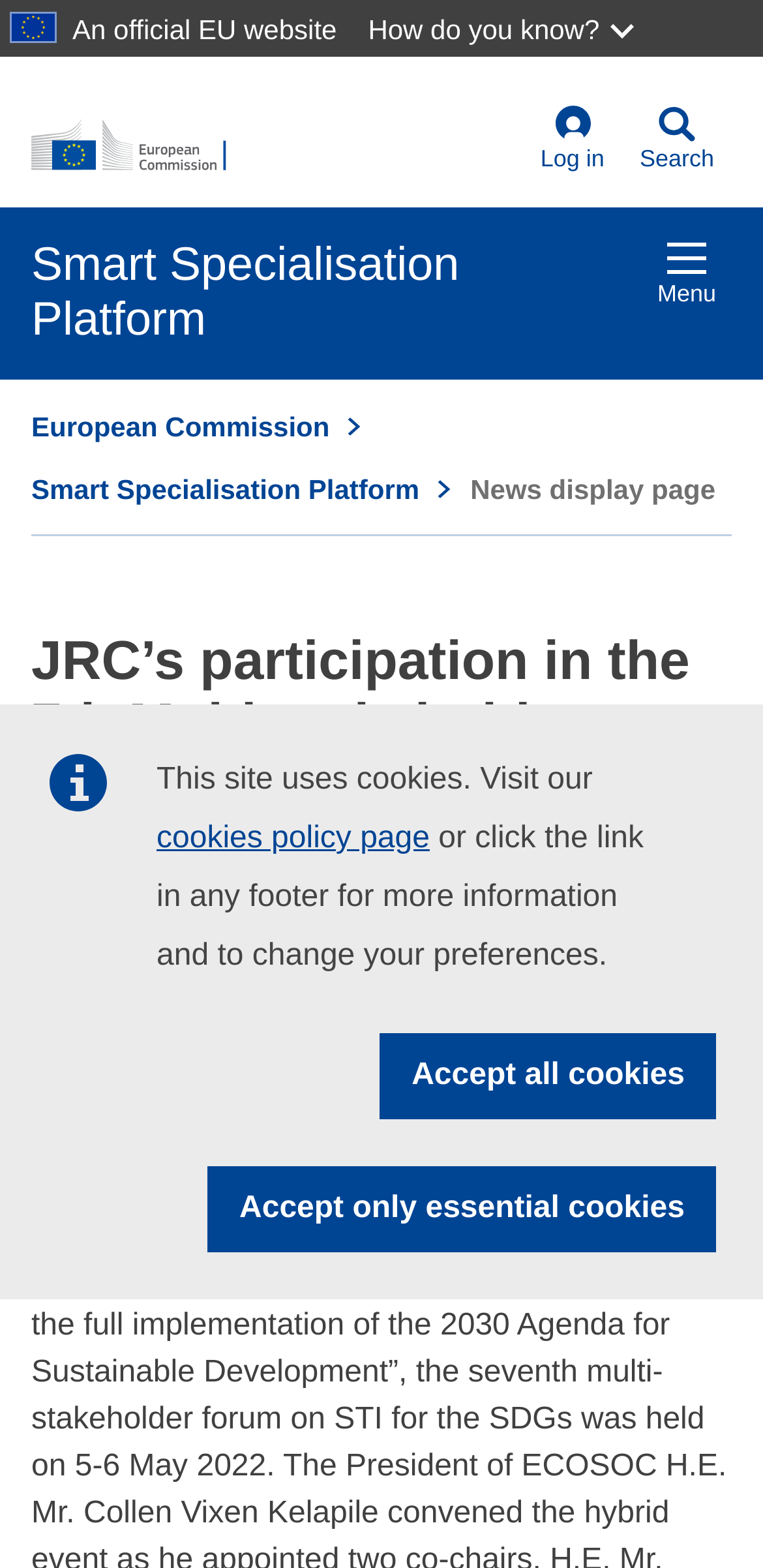Find the bounding box coordinates for the HTML element described in this sentence: "Primary Menu". Provide the coordinates as four float numbers between 0 and 1, in the format [left, top, right, bottom].

None